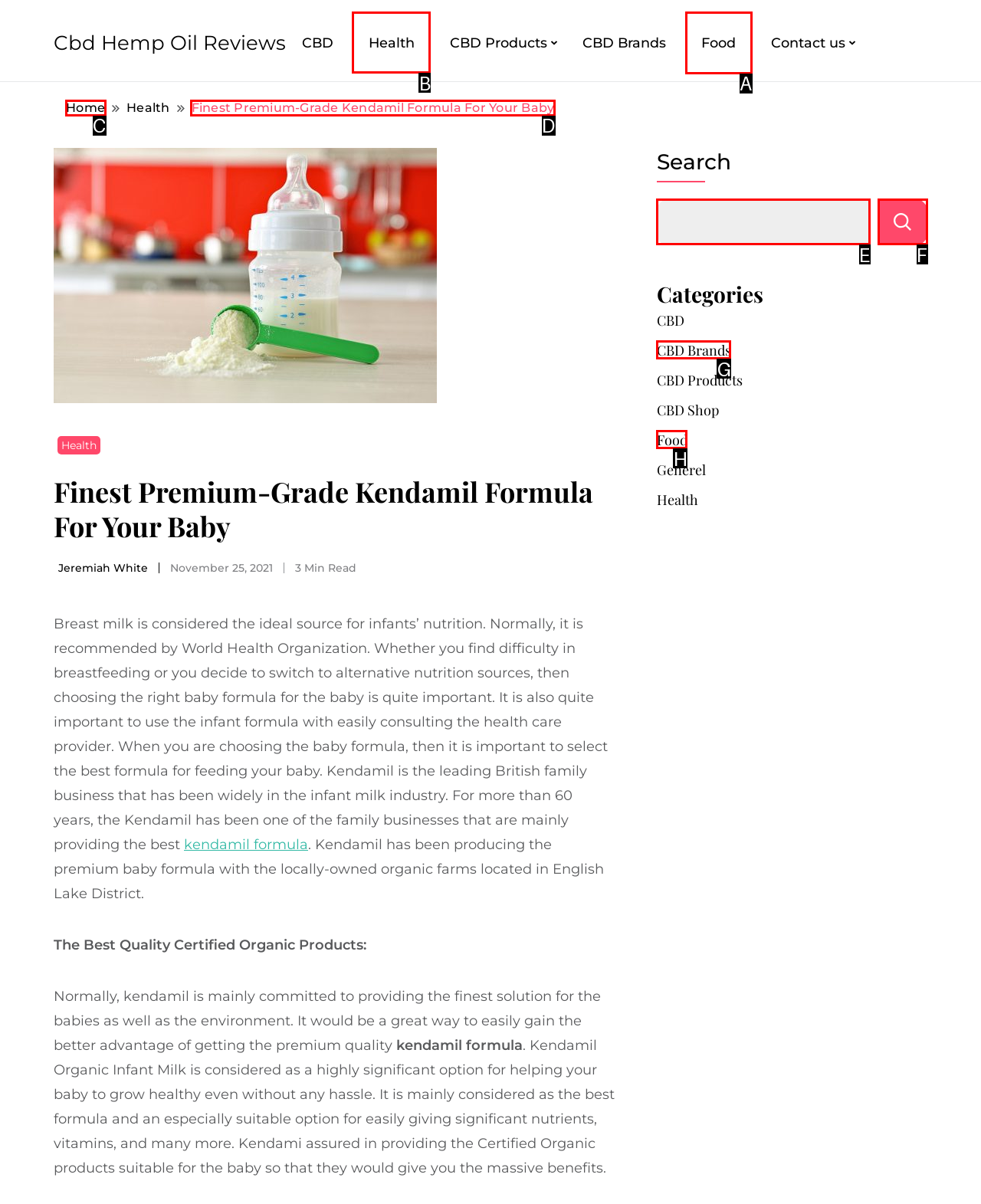From the given options, choose the one to complete the task: View Health category
Indicate the letter of the correct option.

B